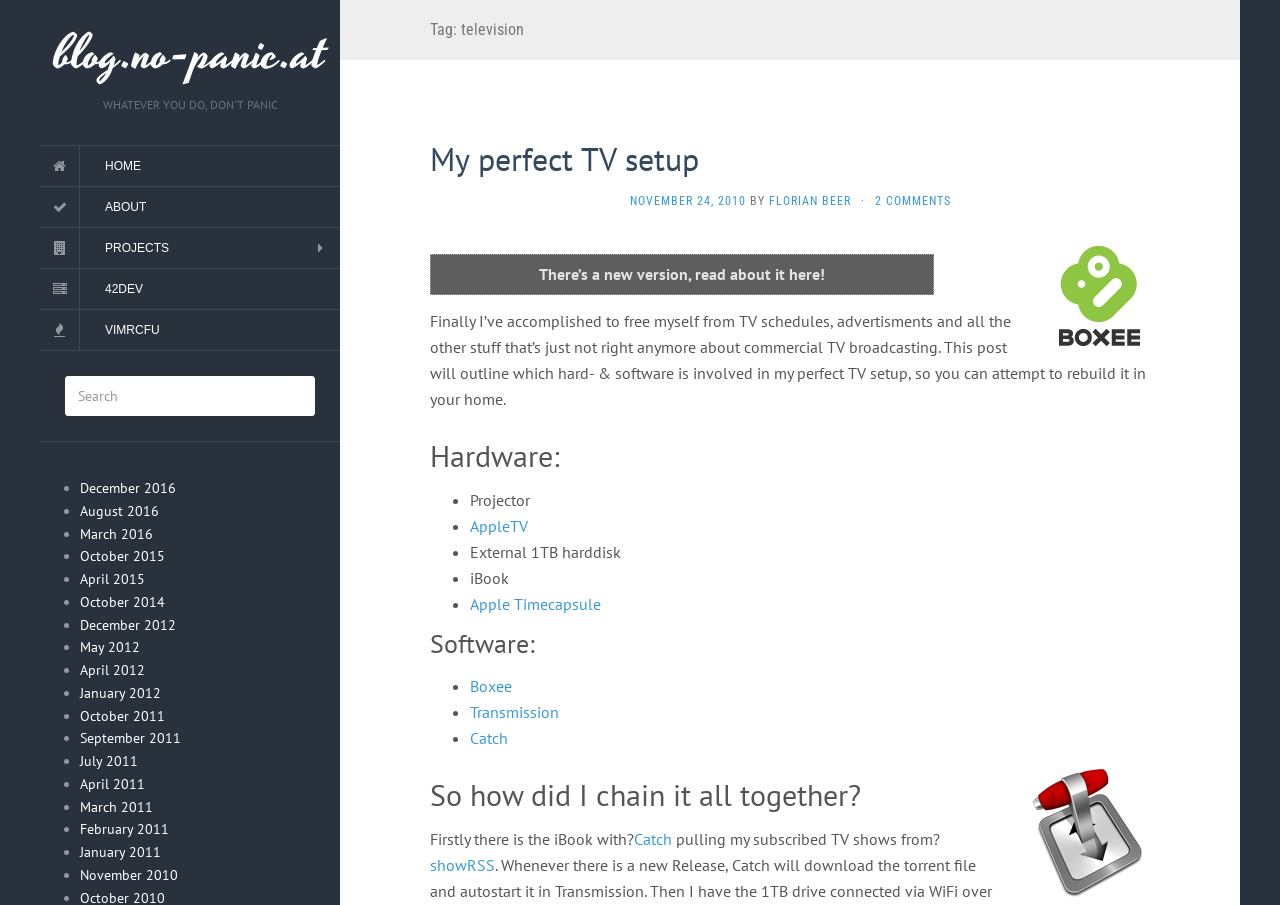Please specify the bounding box coordinates of the element that should be clicked to execute the given instruction: 'click HOME'. Ensure the coordinates are four float numbers between 0 and 1, expressed as [left, top, right, bottom].

[0.062, 0.165, 0.13, 0.202]